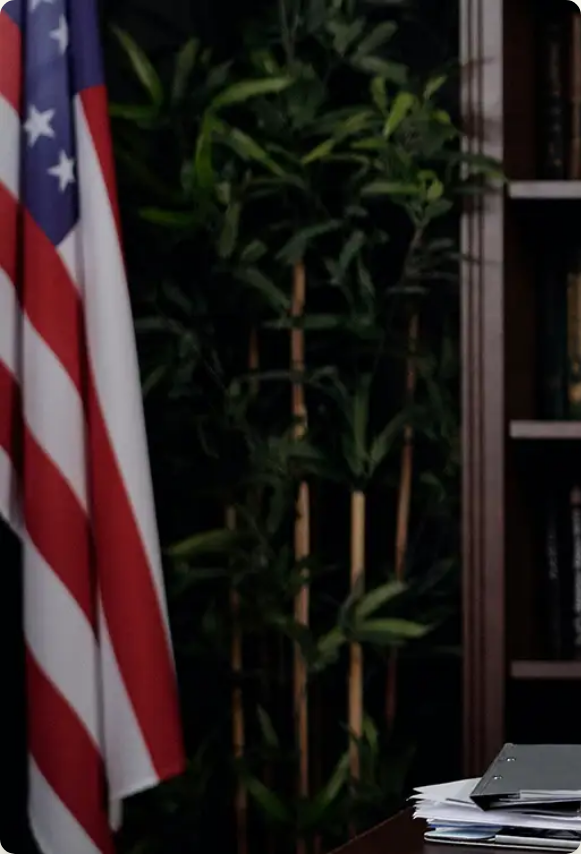What is on the desk?
Examine the image and provide an in-depth answer to the question.

The desk in the image appears to be an active workspace, with a folder and various papers scattered on its surface. This implies that the workspace is related to legal affairs, and the individual using the desk is likely engaged in tasks such as case management or client communication.